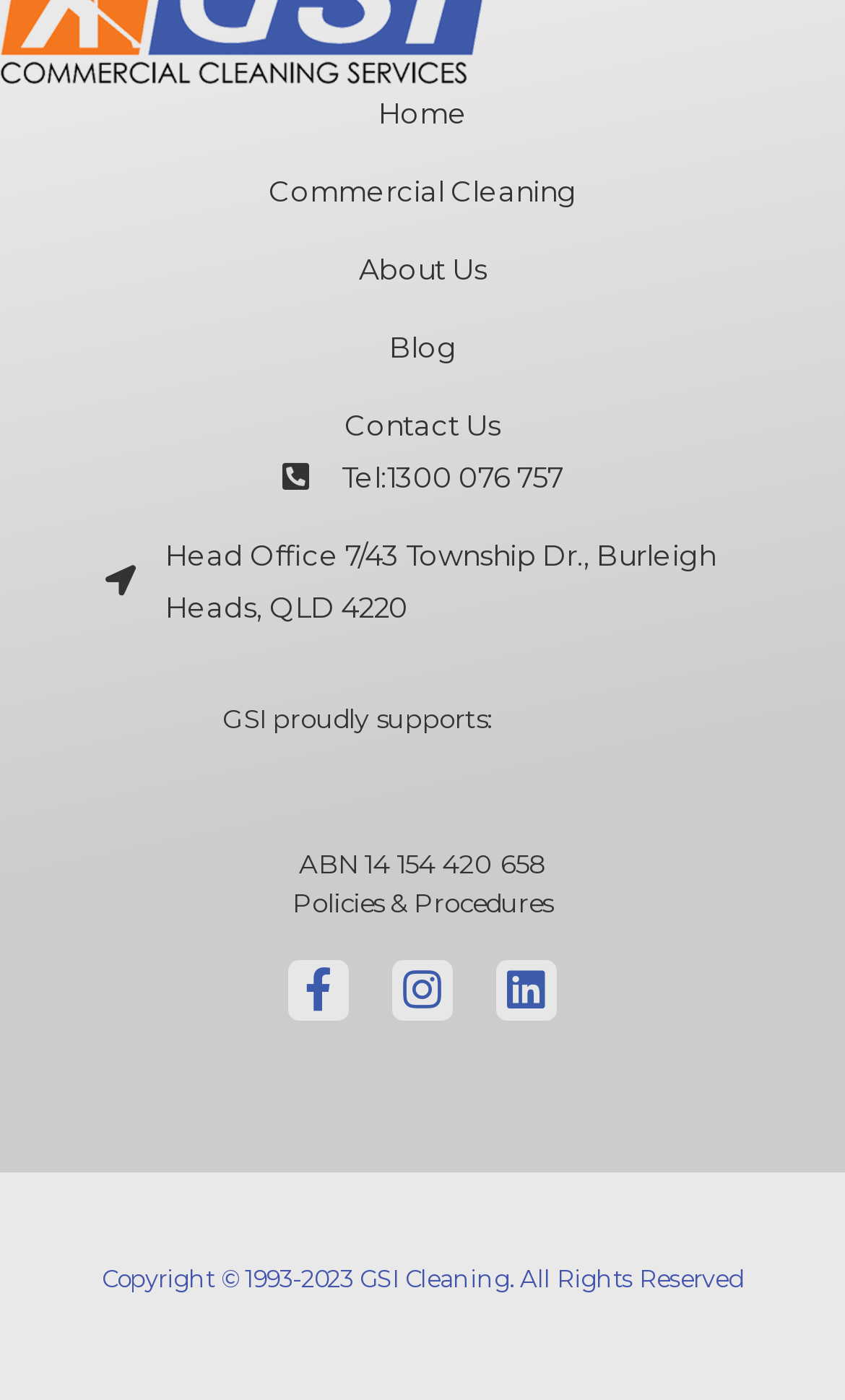From the image, can you give a detailed response to the question below:
How many social media links are there?

I counted the number of social media links by looking at the links with icons, which are Facebook-f, Instagram, and Linkedin.